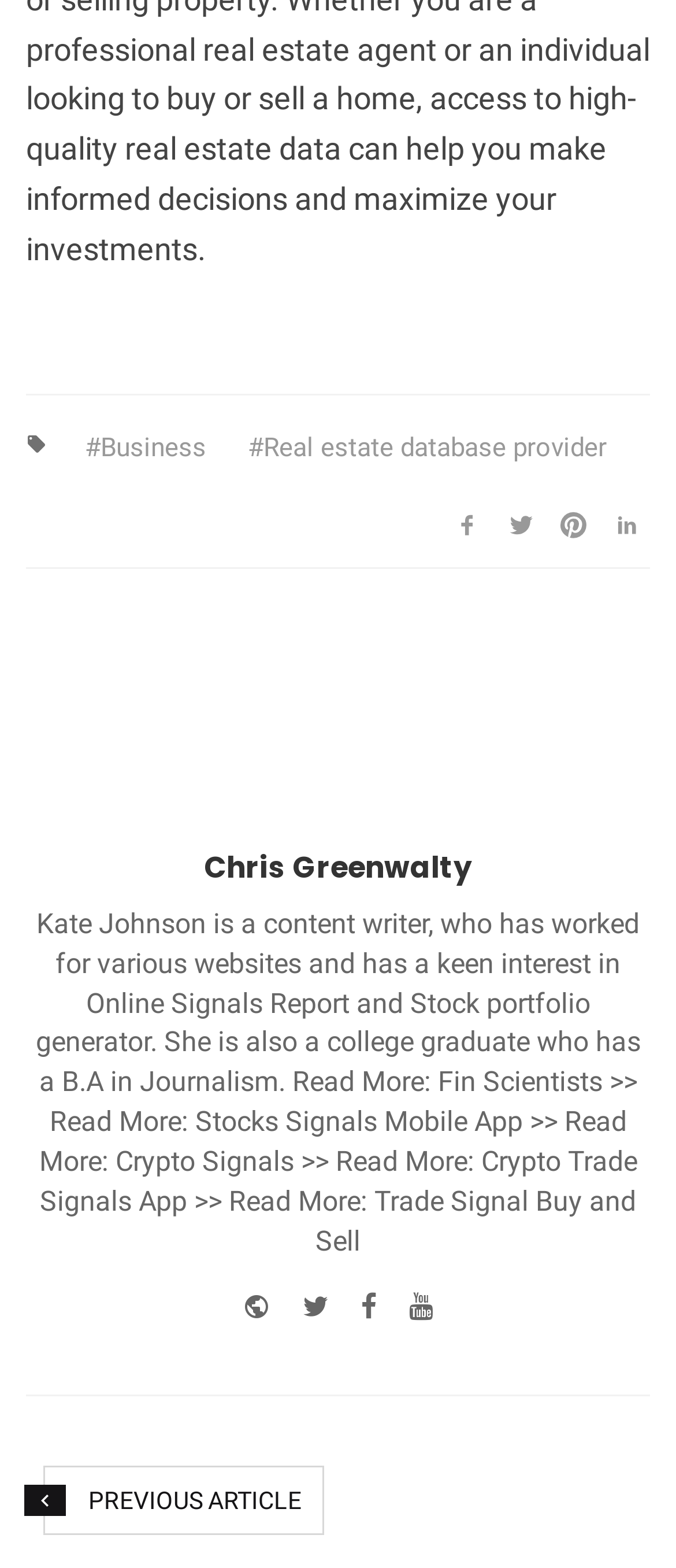Reply to the question below using a single word or brief phrase:
What is the name of the person in the image?

Chris Greenwalty